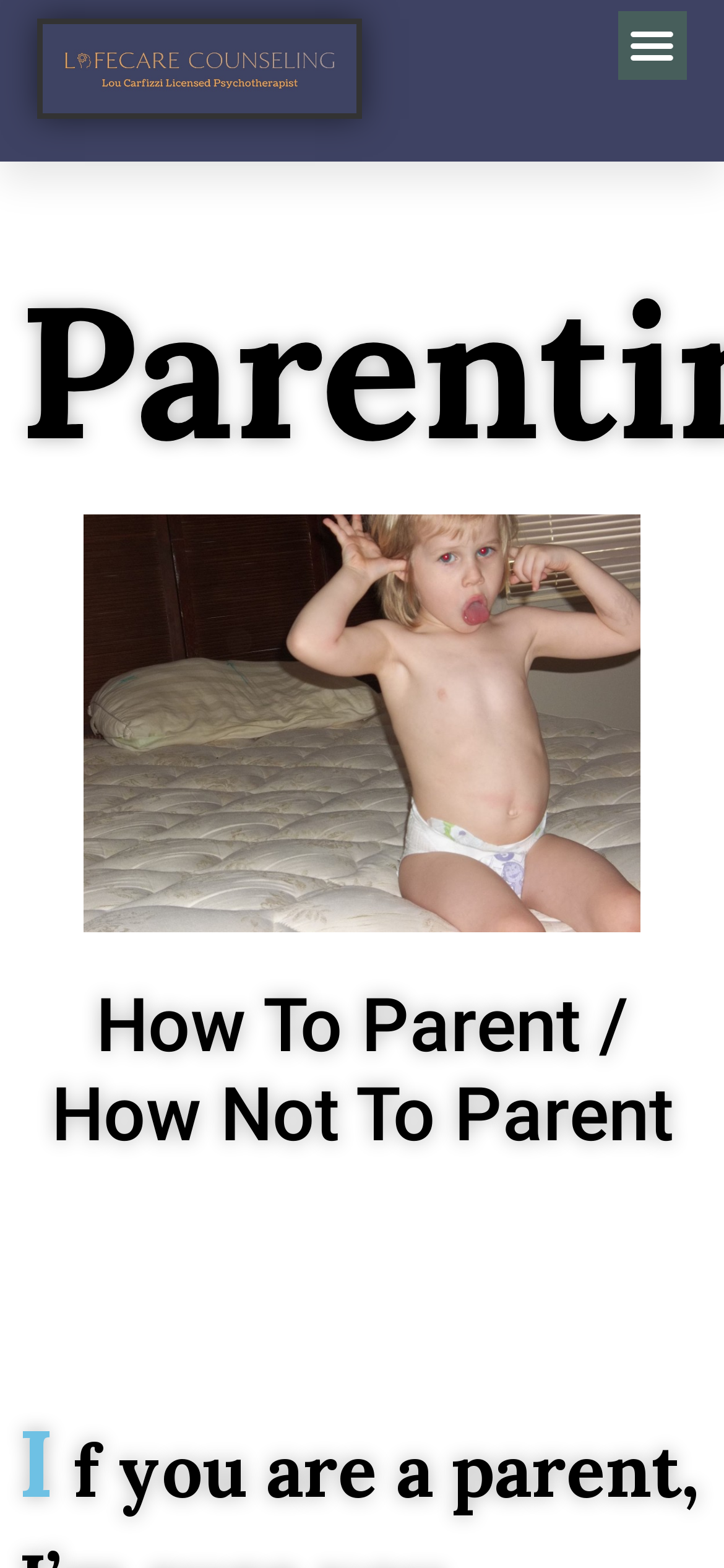Given the element description "Menu" in the screenshot, predict the bounding box coordinates of that UI element.

[0.853, 0.007, 0.949, 0.051]